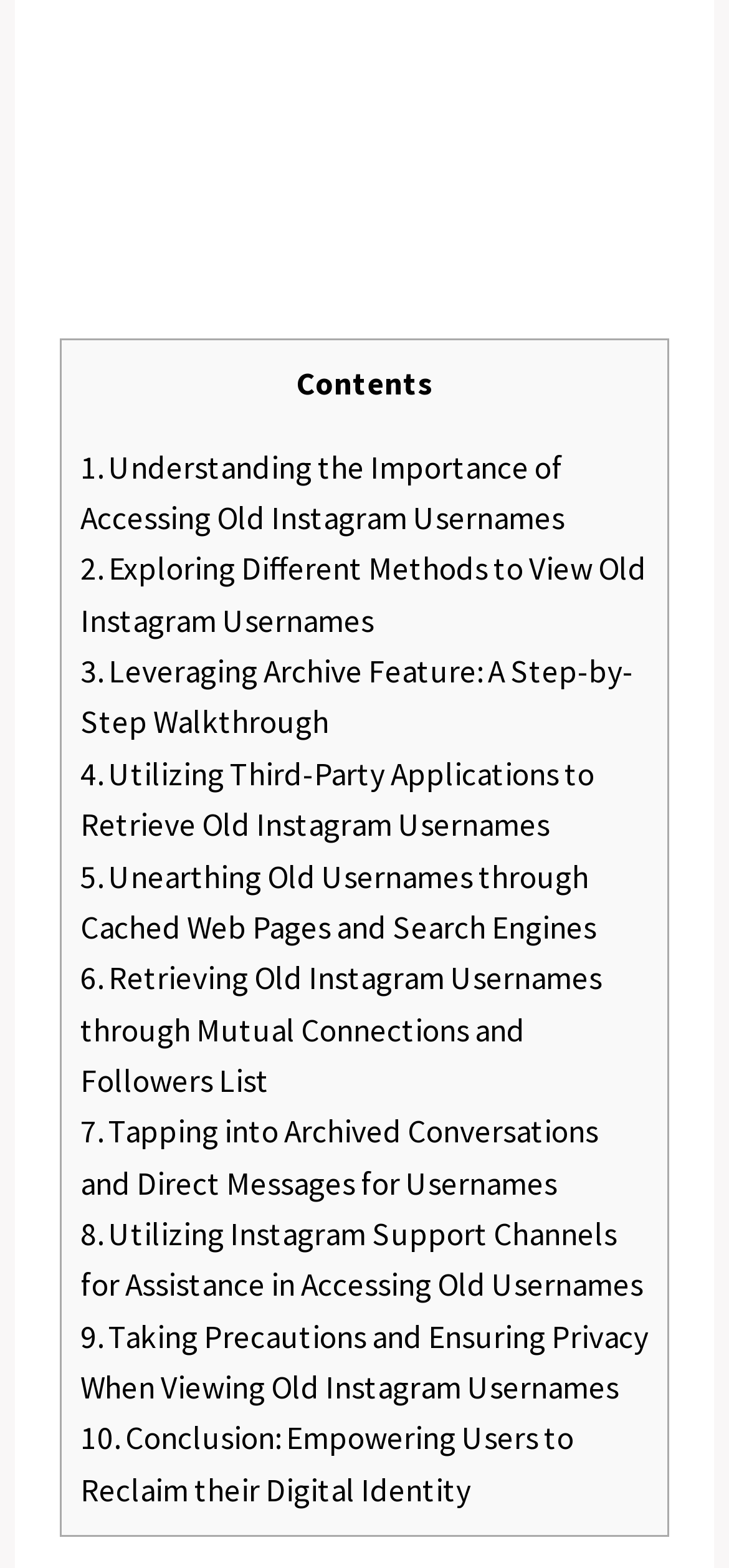What is the topic of the last link in the webpage?
Using the image, give a concise answer in the form of a single word or short phrase.

Empowering Users to Reclaim their Digital Identity